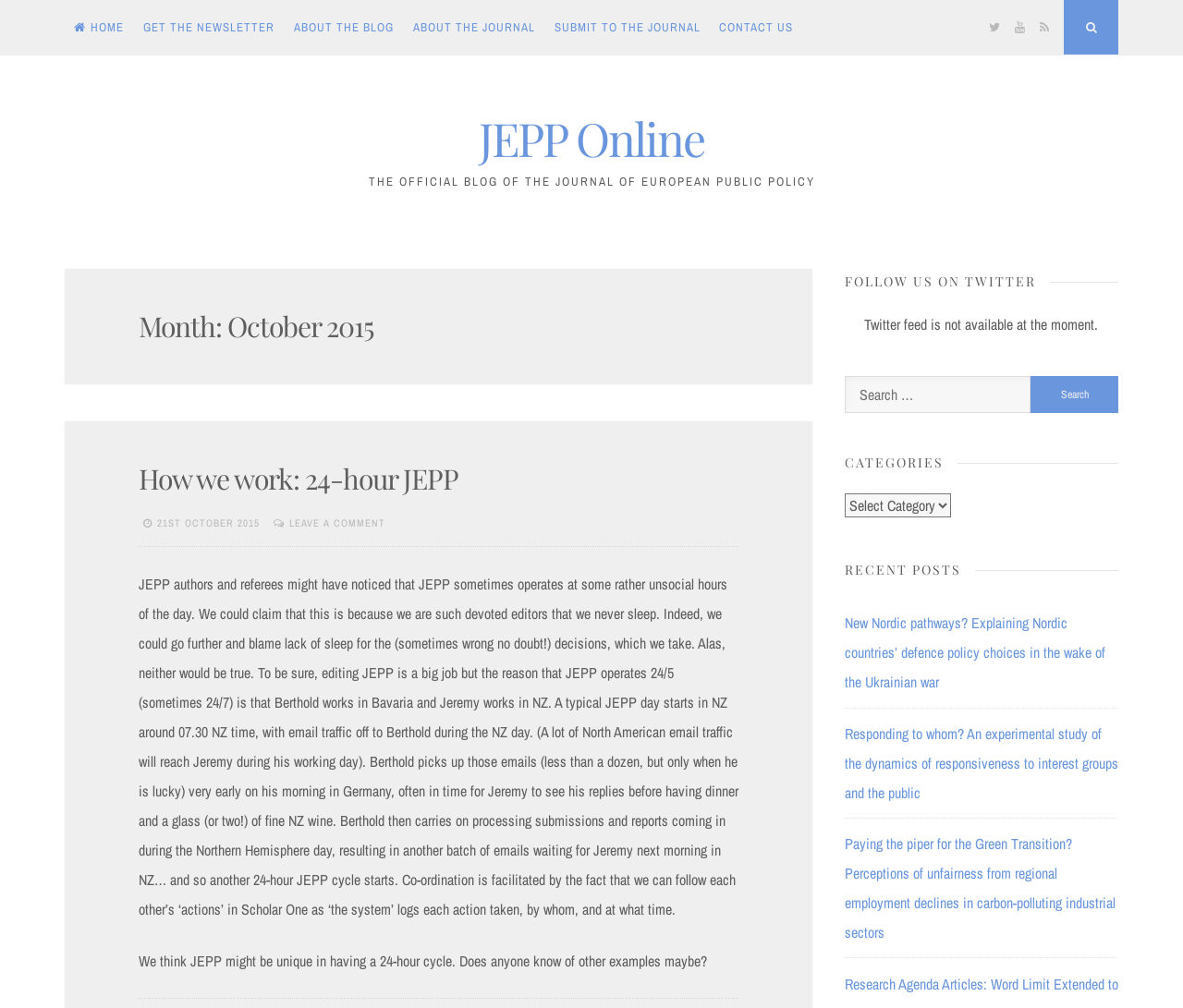Can you find the bounding box coordinates for the element that needs to be clicked to execute this instruction: "Click on the HOME link"? The coordinates should be given as four float numbers between 0 and 1, i.e., [left, top, right, bottom].

[0.055, 0.0, 0.113, 0.055]